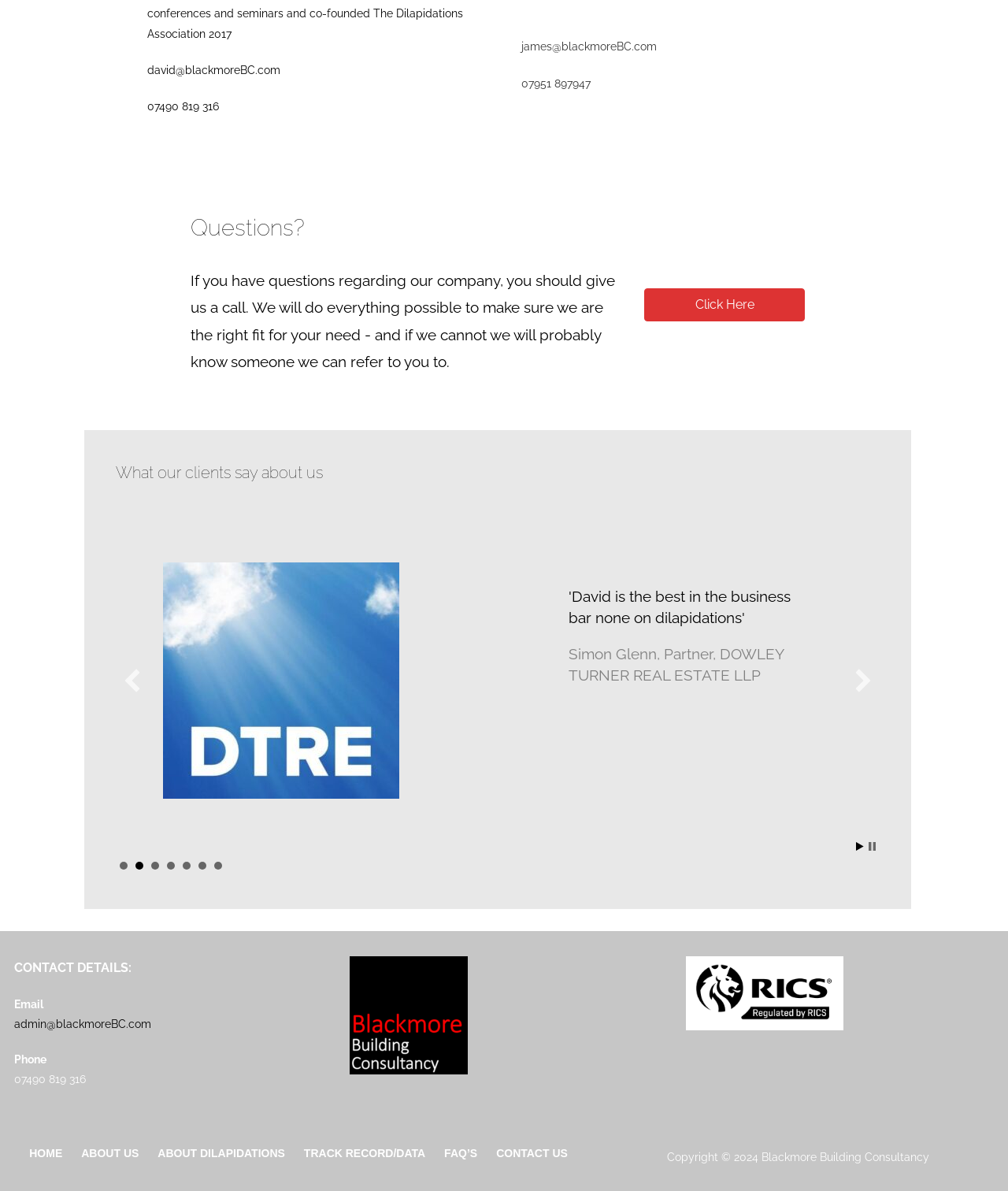Determine the bounding box coordinates for the region that must be clicked to execute the following instruction: "Click 'HOME'".

[0.029, 0.977, 0.062, 0.992]